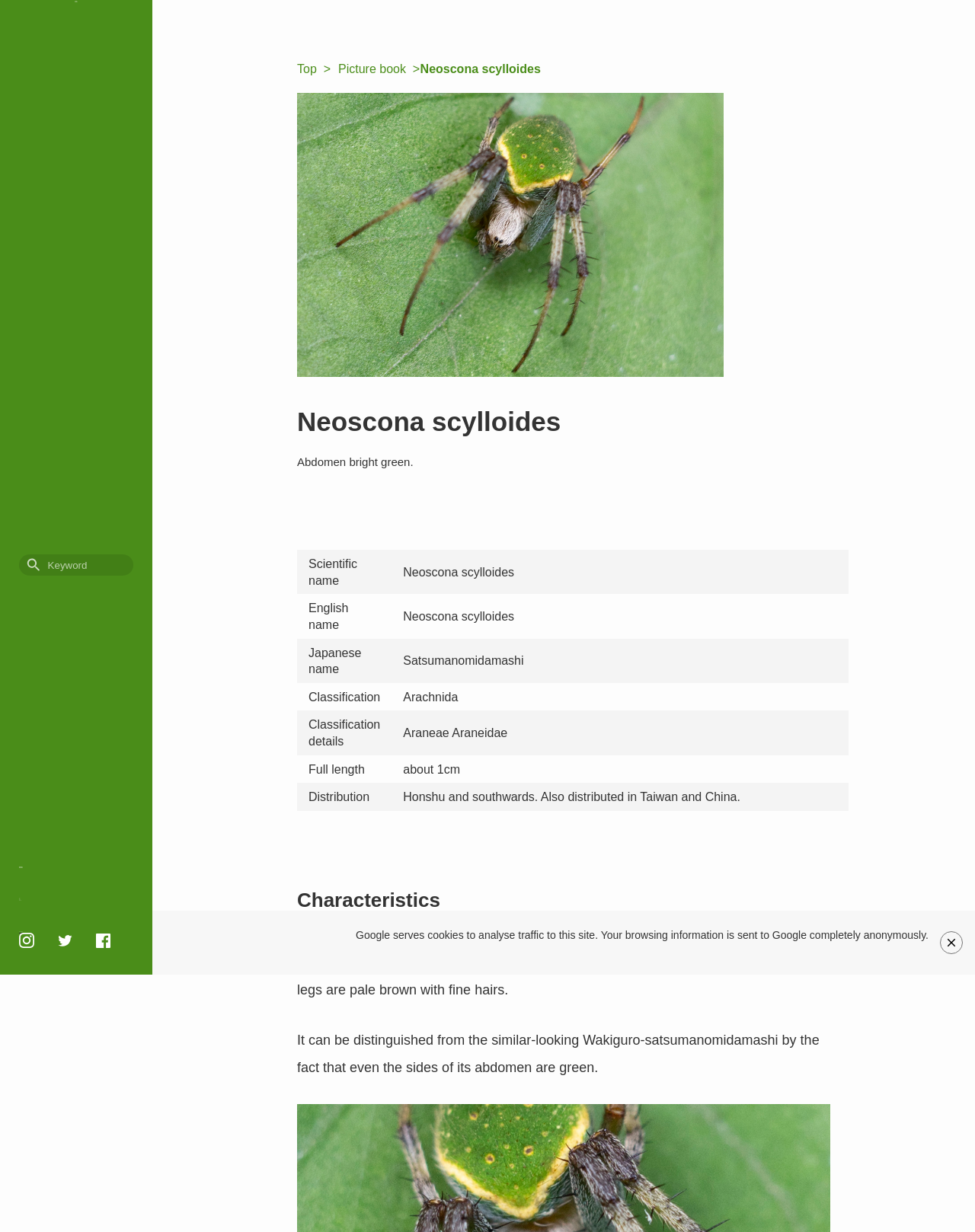Identify the bounding box for the UI element described as: "Picture book >". The coordinates should be four float numbers between 0 and 1, i.e., [left, top, right, bottom].

[0.347, 0.051, 0.431, 0.061]